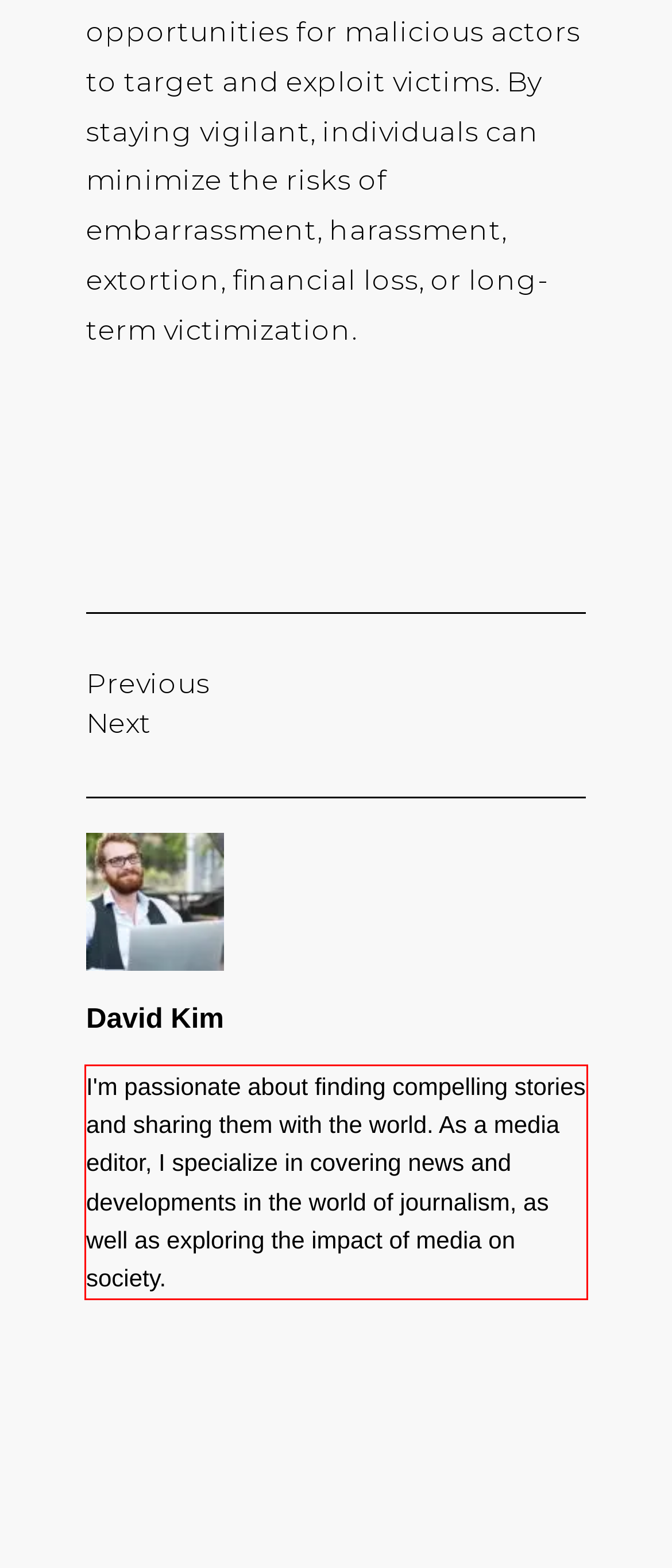Given a screenshot of a webpage with a red bounding box, please identify and retrieve the text inside the red rectangle.

I'm passionate about finding compelling stories and sharing them with the world. As a media editor, I specialize in covering news and developments in the world of journalism, as well as exploring the impact of media on society.